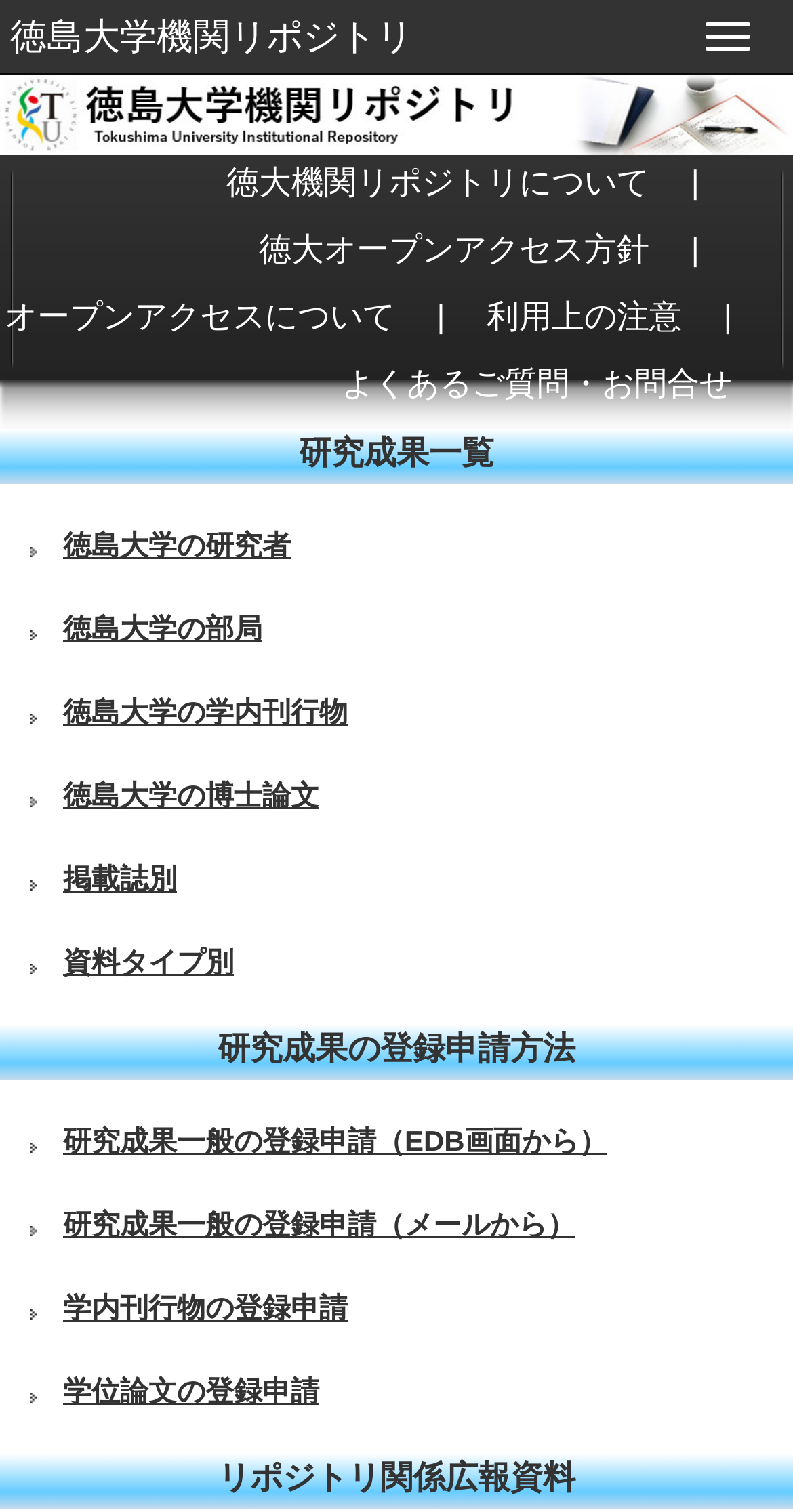Using the provided element description, identify the bounding box coordinates as (top-left x, top-left y, bottom-right x, bottom-right y). Ensure all values are between 0 and 1. Description: 徳島大学の博士論文

[0.0, 0.513, 1.0, 0.541]